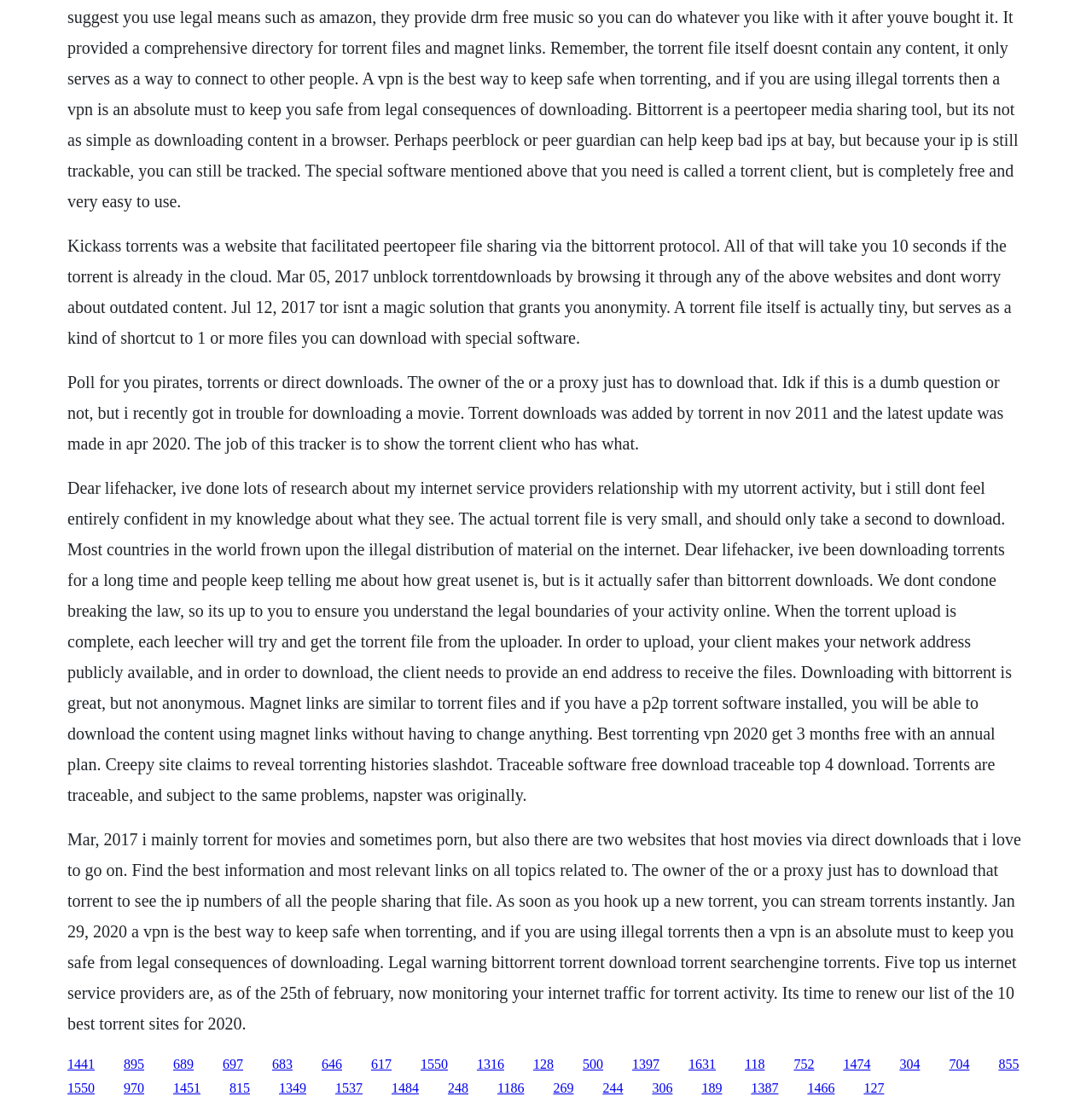Please provide a detailed answer to the question below based on the screenshot: 
Is downloading torrents anonymous?

The StaticText element with ID 123 states that 'Downloading with bittorrent is great, but not anonymous.' This implies that downloading torrents does not provide anonymity, and users' activities can be traced.